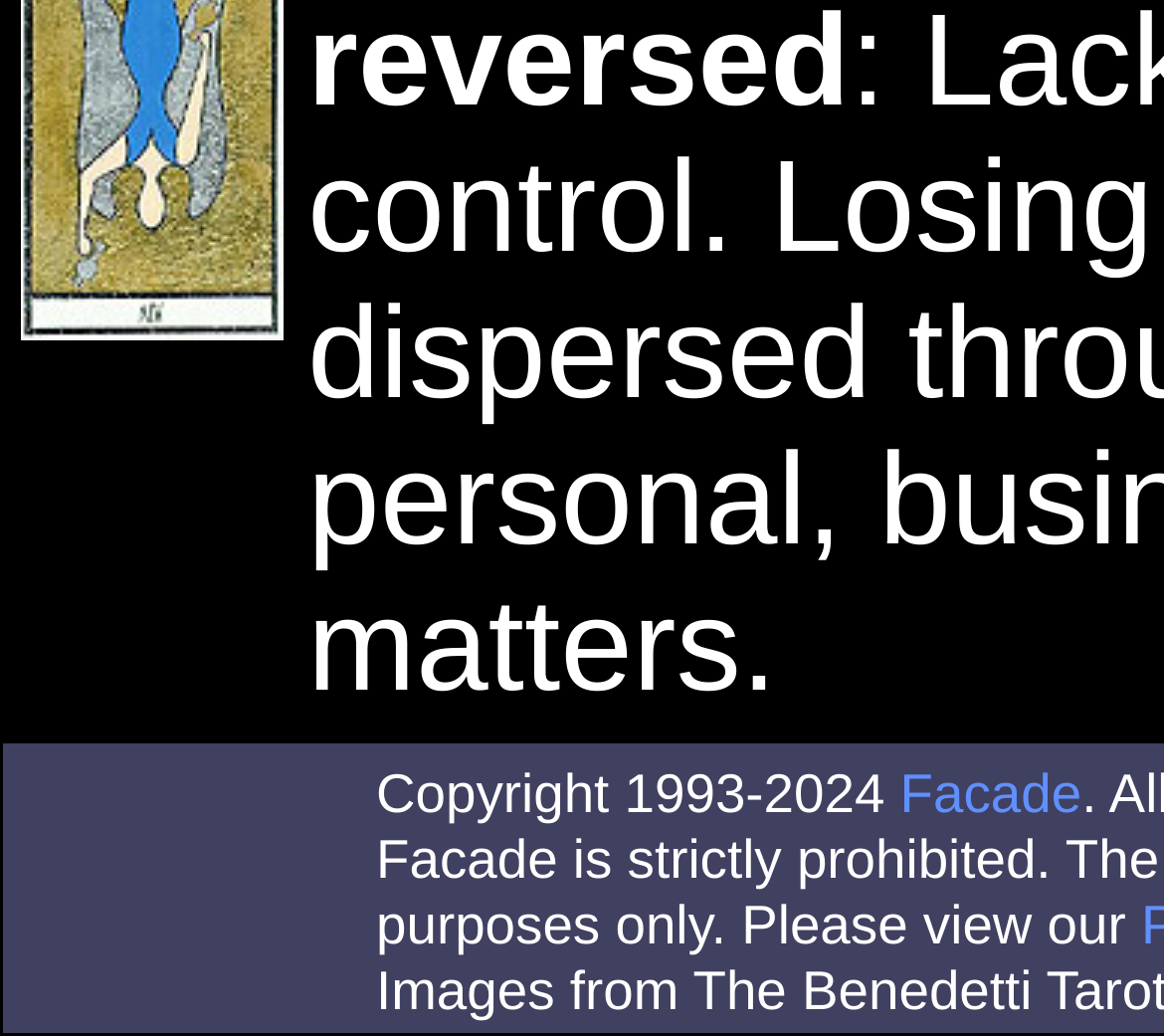Please specify the bounding box coordinates in the format (top-left x, top-left y, bottom-right x, bottom-right y), with all values as floating point numbers between 0 and 1. Identify the bounding box of the UI element described by: Transversal projects

None